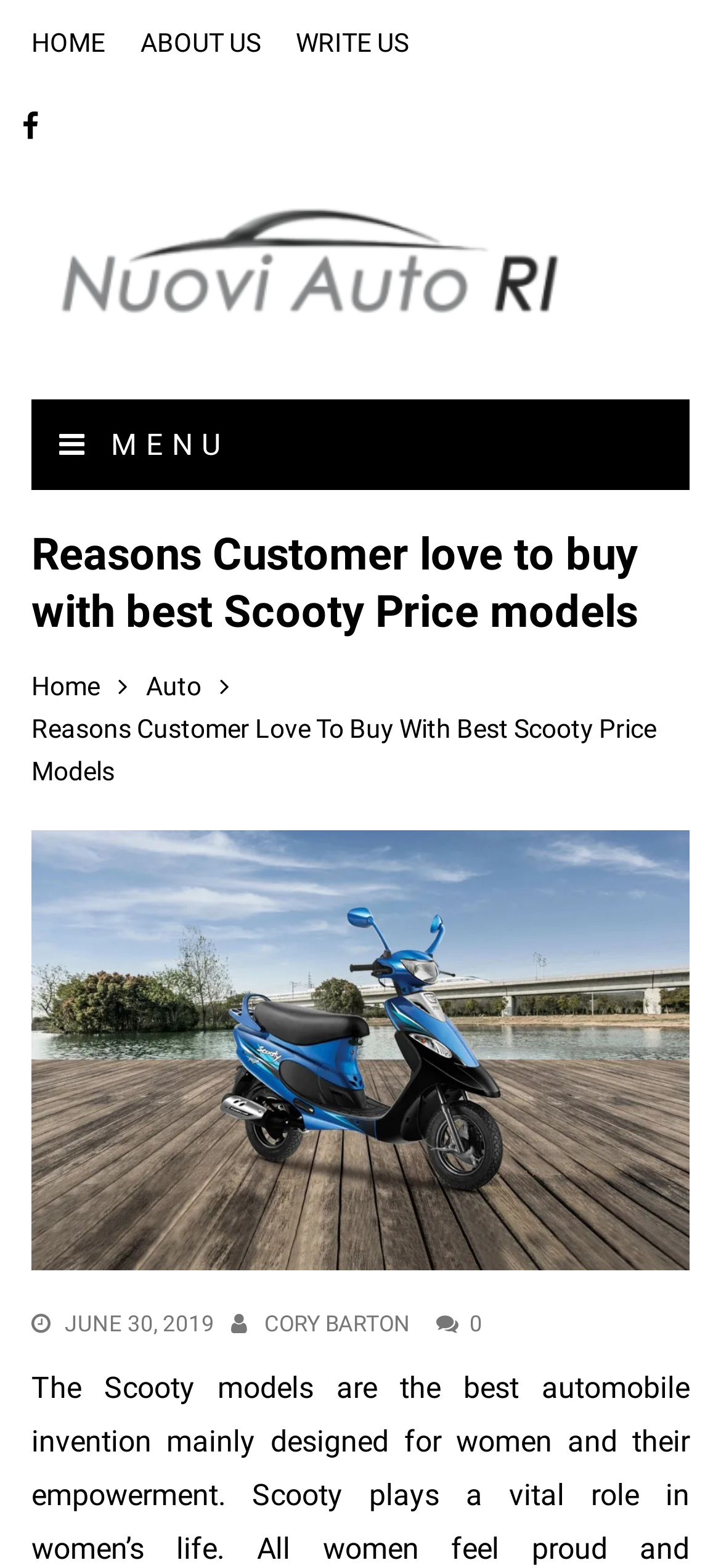Highlight the bounding box coordinates of the element that should be clicked to carry out the following instruction: "go to home page". The coordinates must be given as four float numbers ranging from 0 to 1, i.e., [left, top, right, bottom].

[0.043, 0.018, 0.146, 0.037]